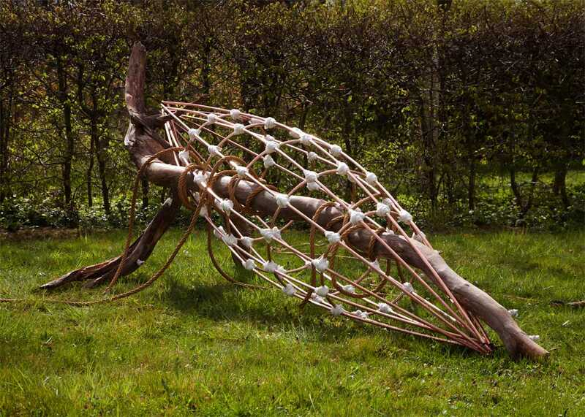Using details from the image, please answer the following question comprehensively:
What does the netting in the sculpture suggest?

The caption explains that the netting, which is intricately woven with ropes, suggests a struggle against confinement, adding to the thematic exploration of nature's vulnerability and the human impact on the environment.